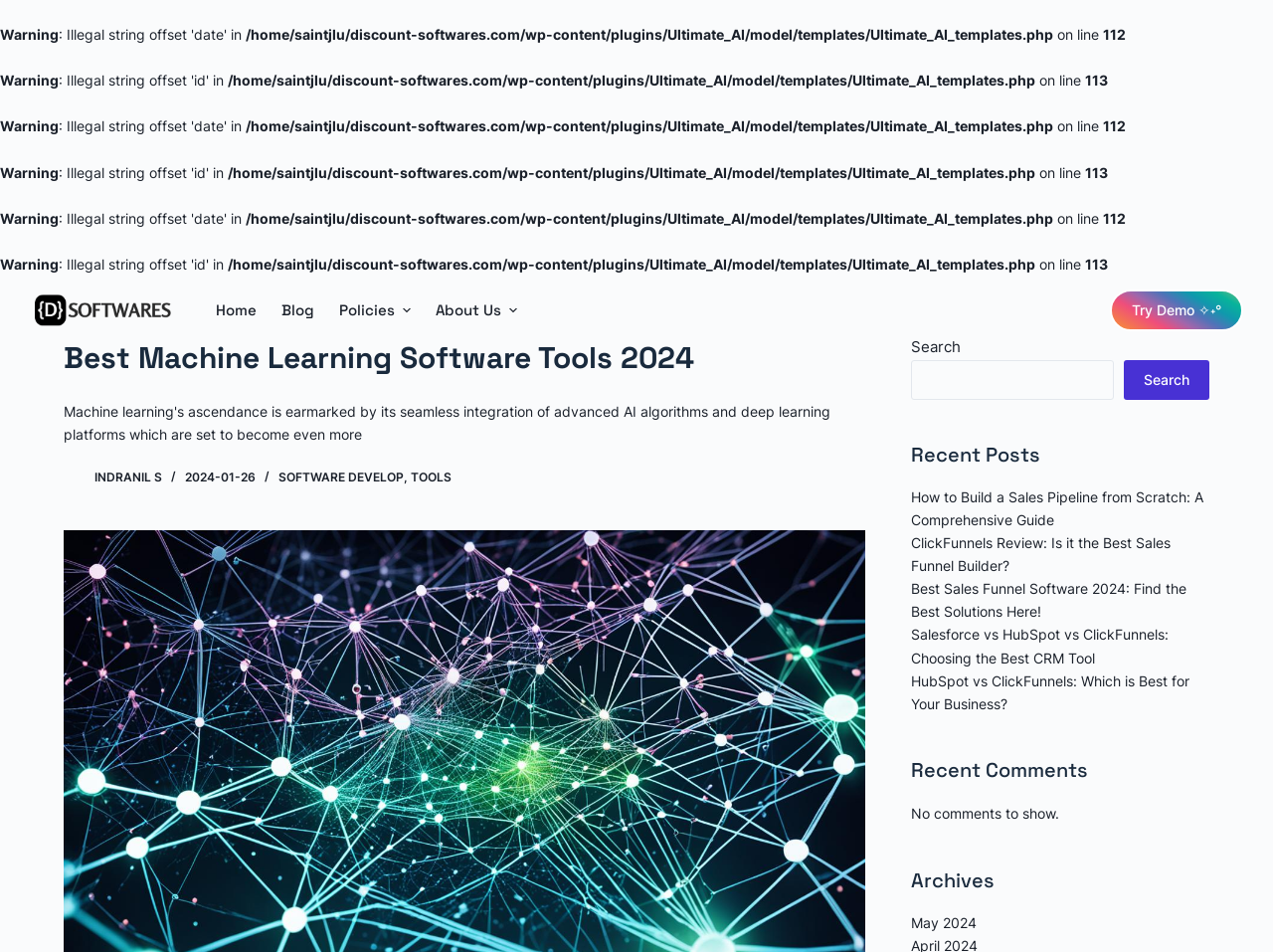Given the following UI element description: "Blog", find the bounding box coordinates in the webpage screenshot.

[0.211, 0.29, 0.256, 0.363]